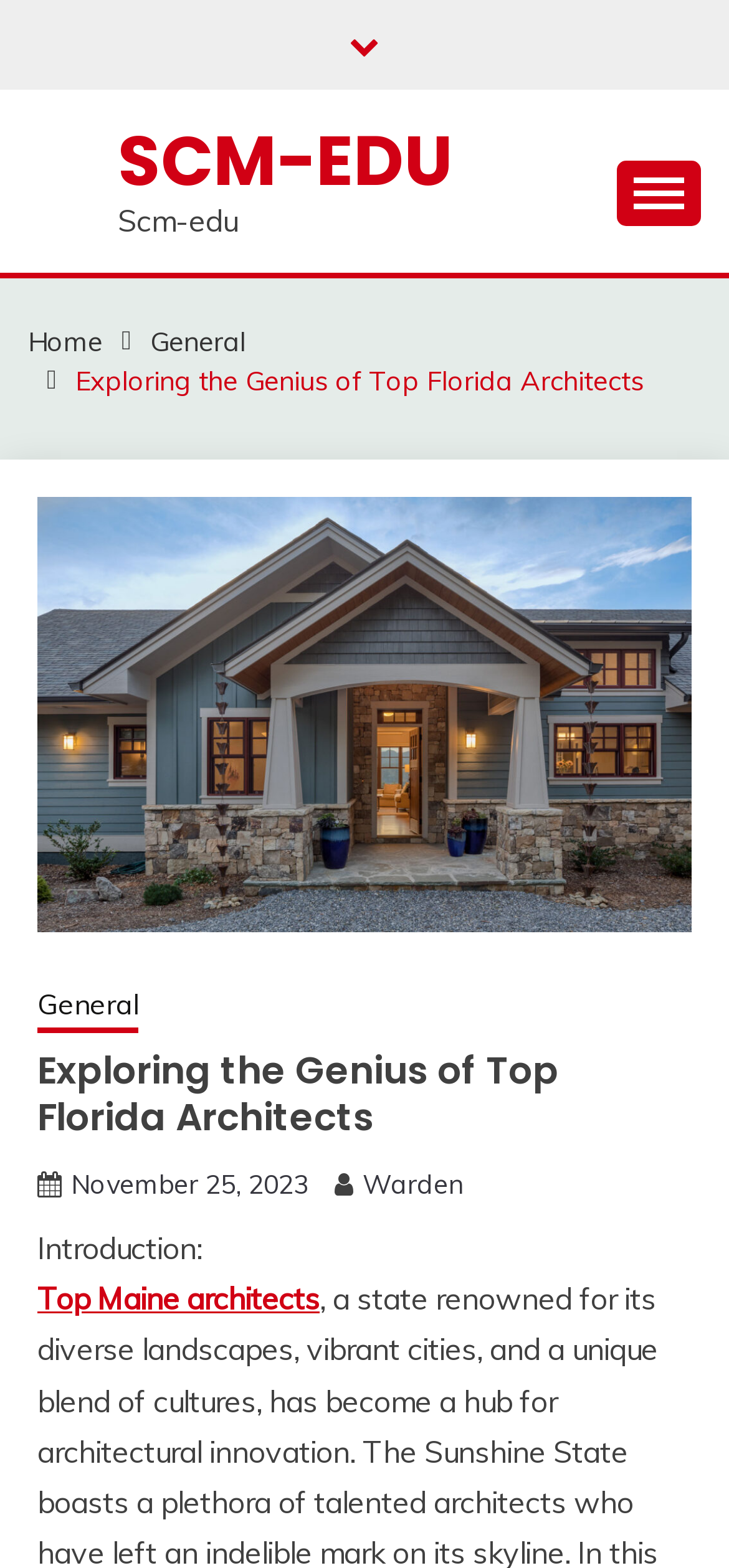Provide an in-depth caption for the contents of the webpage.

The webpage is about exploring the genius of top Maine architects. At the top, there is a link on the left side and another link with the text "SCM-EDU" on the right side, accompanied by a static text "Scm-edu". On the far right, there is a button that controls the primary menu.

Below the top section, there is a navigation menu with breadcrumbs, which includes links to "Home", "General", and "Exploring the Genius of Top Florida Architects". To the right of the navigation menu, there is a large figure that takes up most of the width of the page.

Below the figure, there is a heading that reads "Exploring the Genius of Top Florida Architects". Underneath the heading, there are several links, including "General", a date "November 25, 2023", and a link to "Warden". There is also a static text "Introduction:" followed by a link to "Top Maine architects".

On the bottom right side of the page, there is a link with an icon represented by "\uf176".